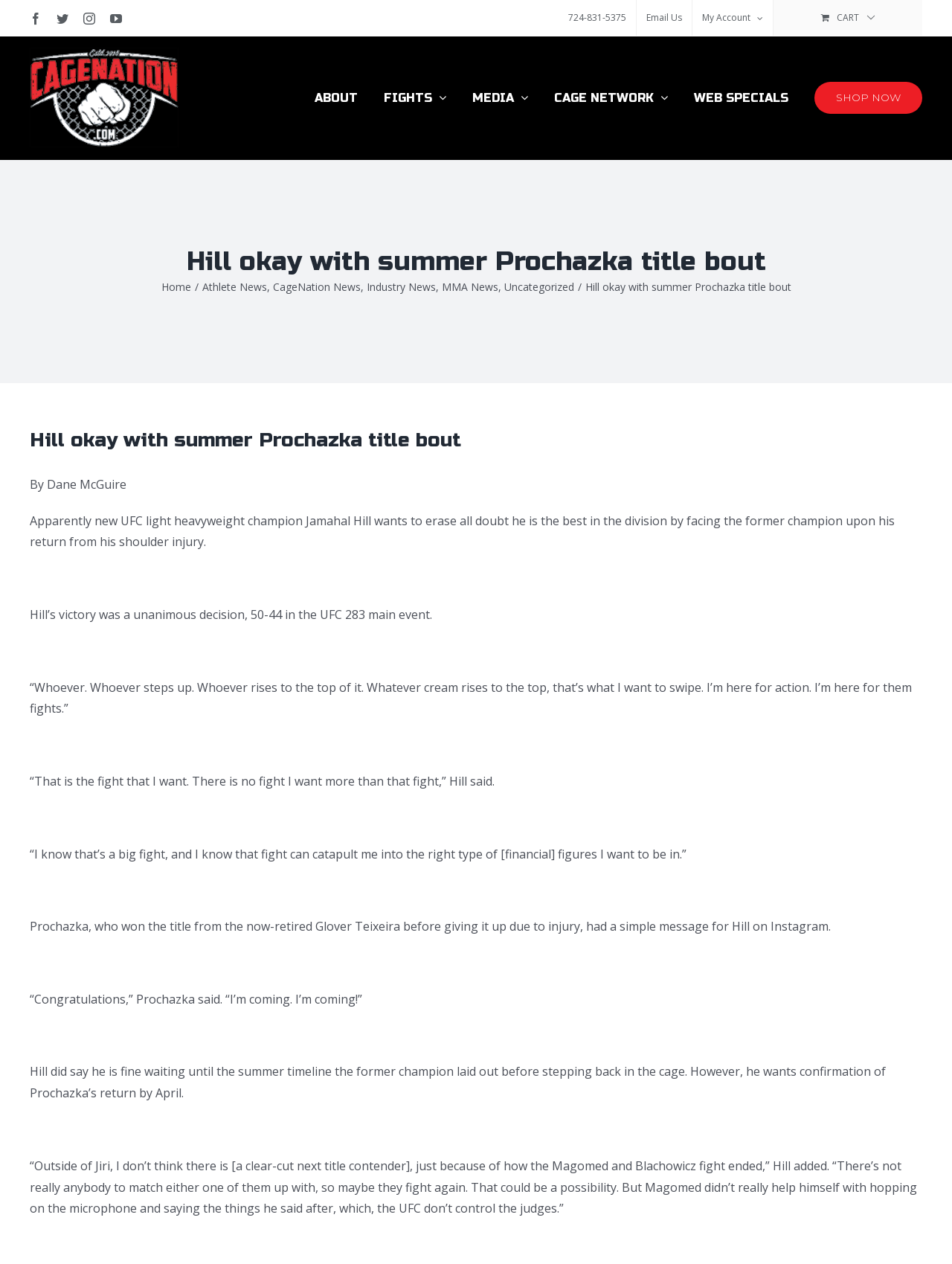Give a concise answer using only one word or phrase for this question:
What is the name of the UFC light heavyweight champion?

Jamahal Hill